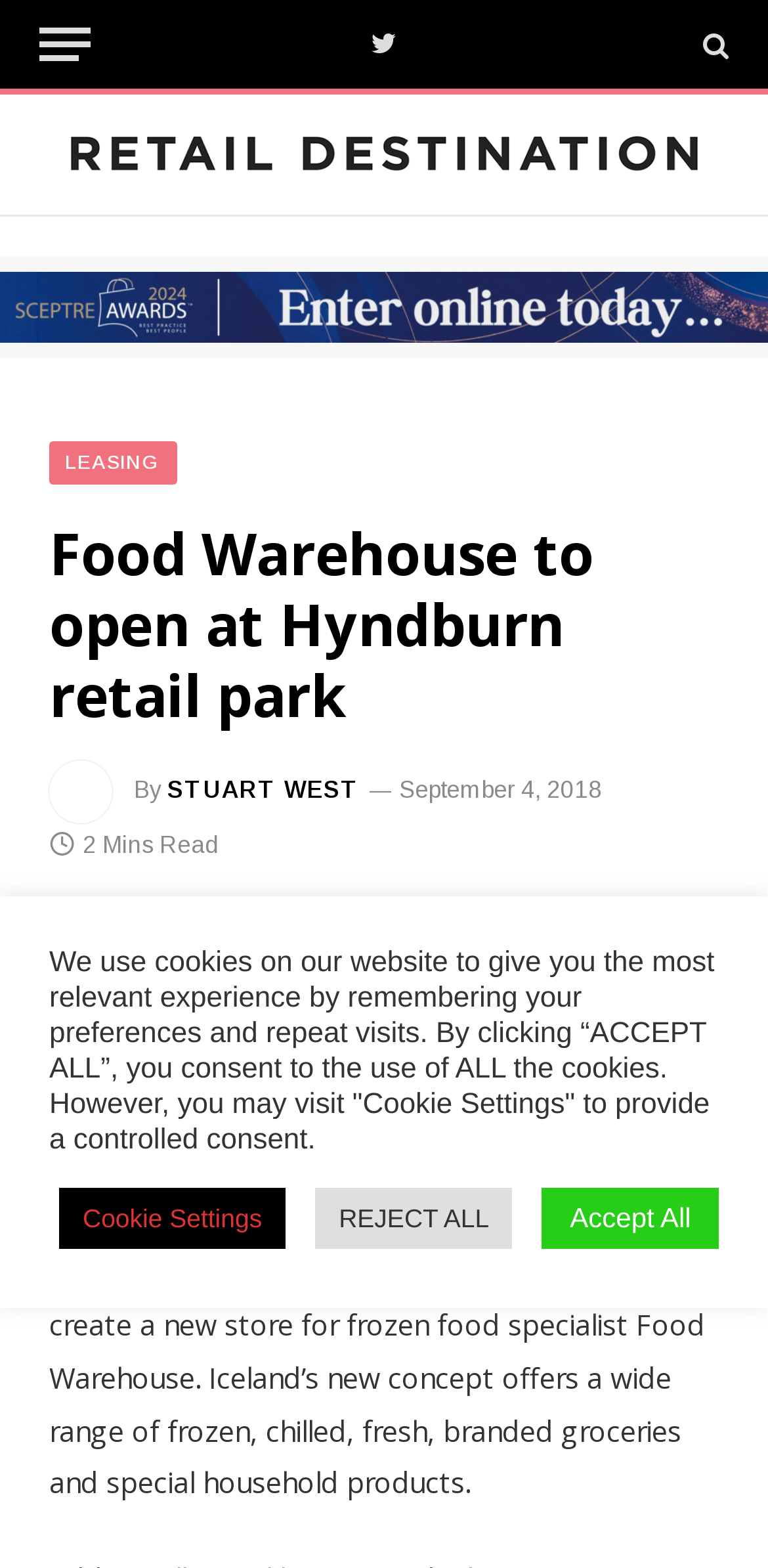Identify the bounding box coordinates for the element you need to click to achieve the following task: "View LEASING page". The coordinates must be four float values ranging from 0 to 1, formatted as [left, top, right, bottom].

[0.064, 0.282, 0.23, 0.309]